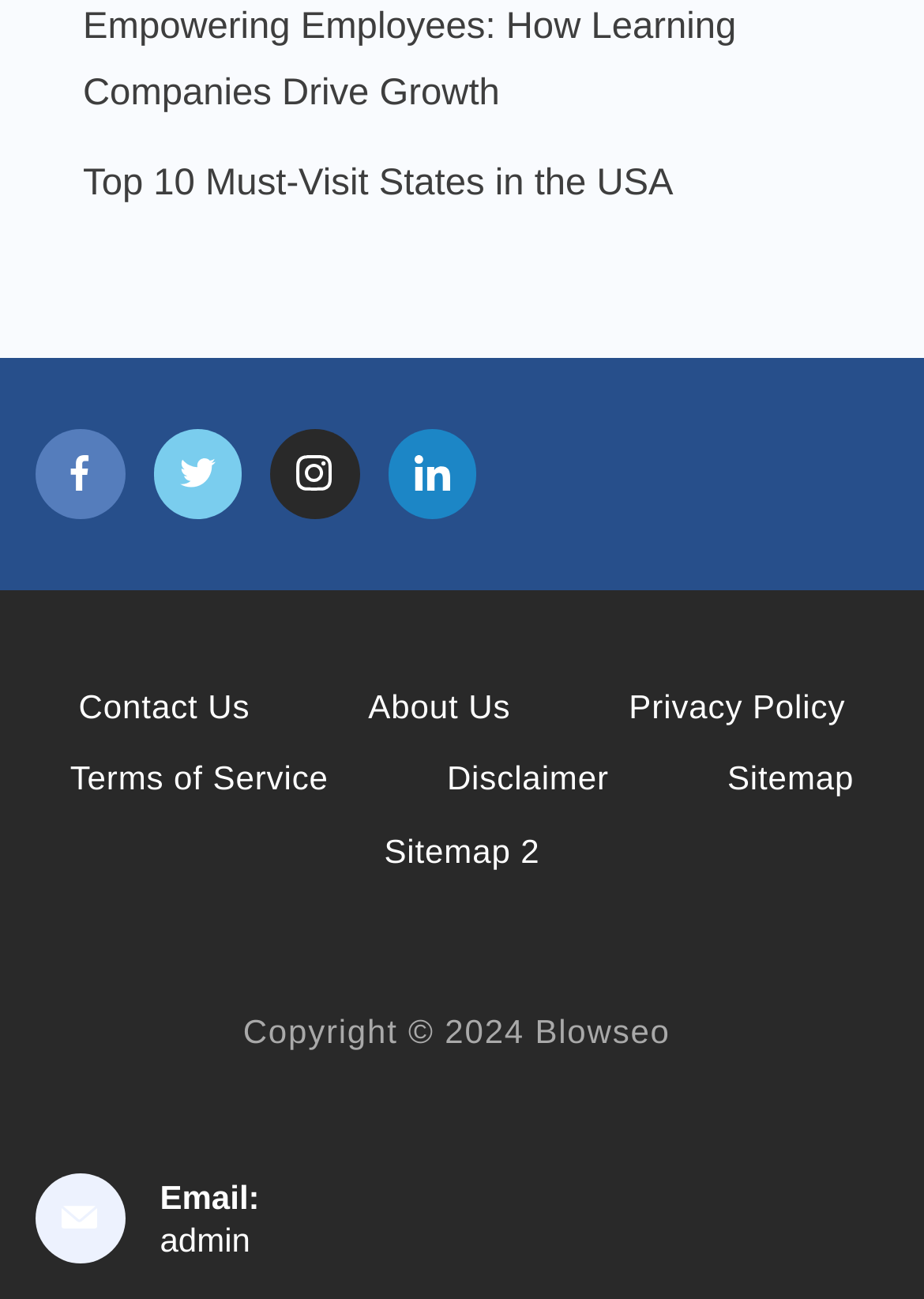Locate the bounding box coordinates of the element that needs to be clicked to carry out the instruction: "Go to LinkedIn". The coordinates should be given as four float numbers ranging from 0 to 1, i.e., [left, top, right, bottom].

[0.419, 0.331, 0.515, 0.399]